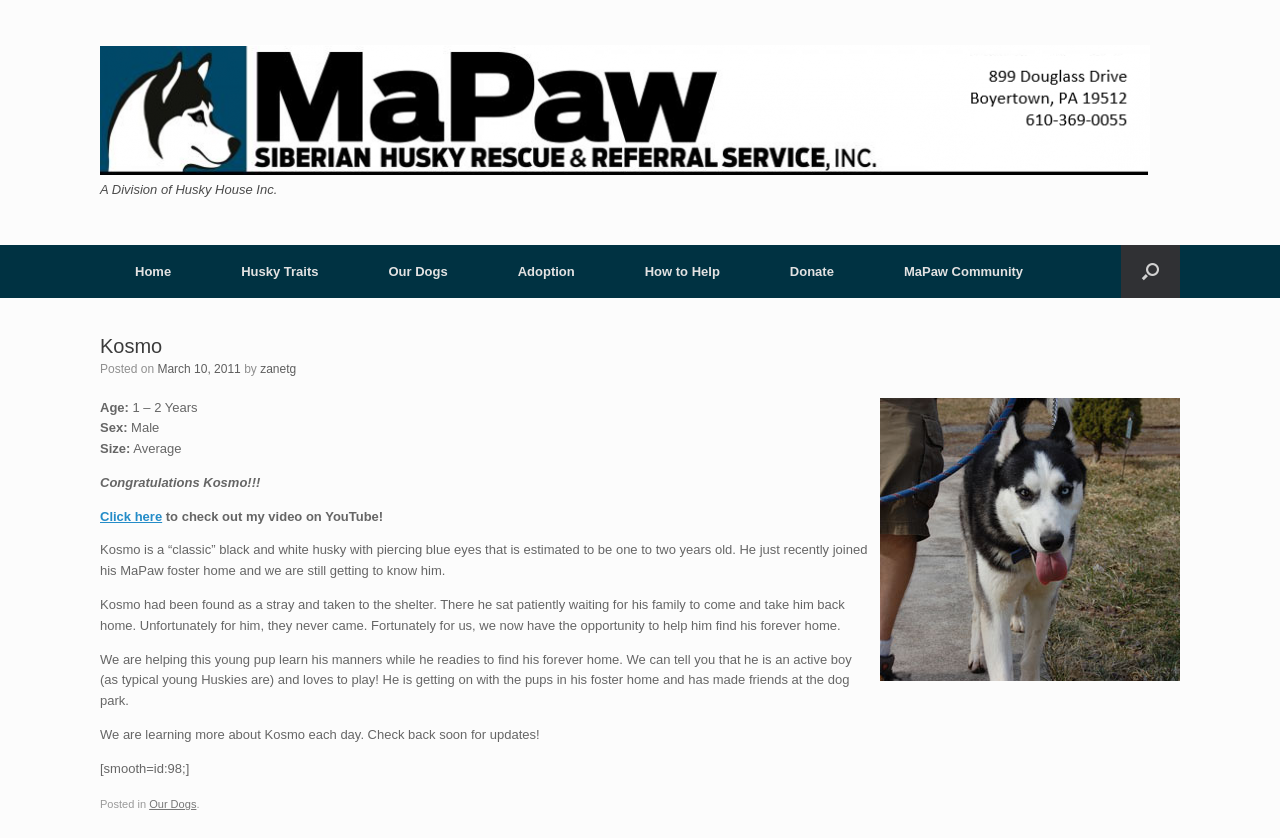Kindly determine the bounding box coordinates of the area that needs to be clicked to fulfill this instruction: "Click the MaPaw Siberian Husky Rescue & Referral Service Logo".

[0.078, 0.054, 0.898, 0.209]